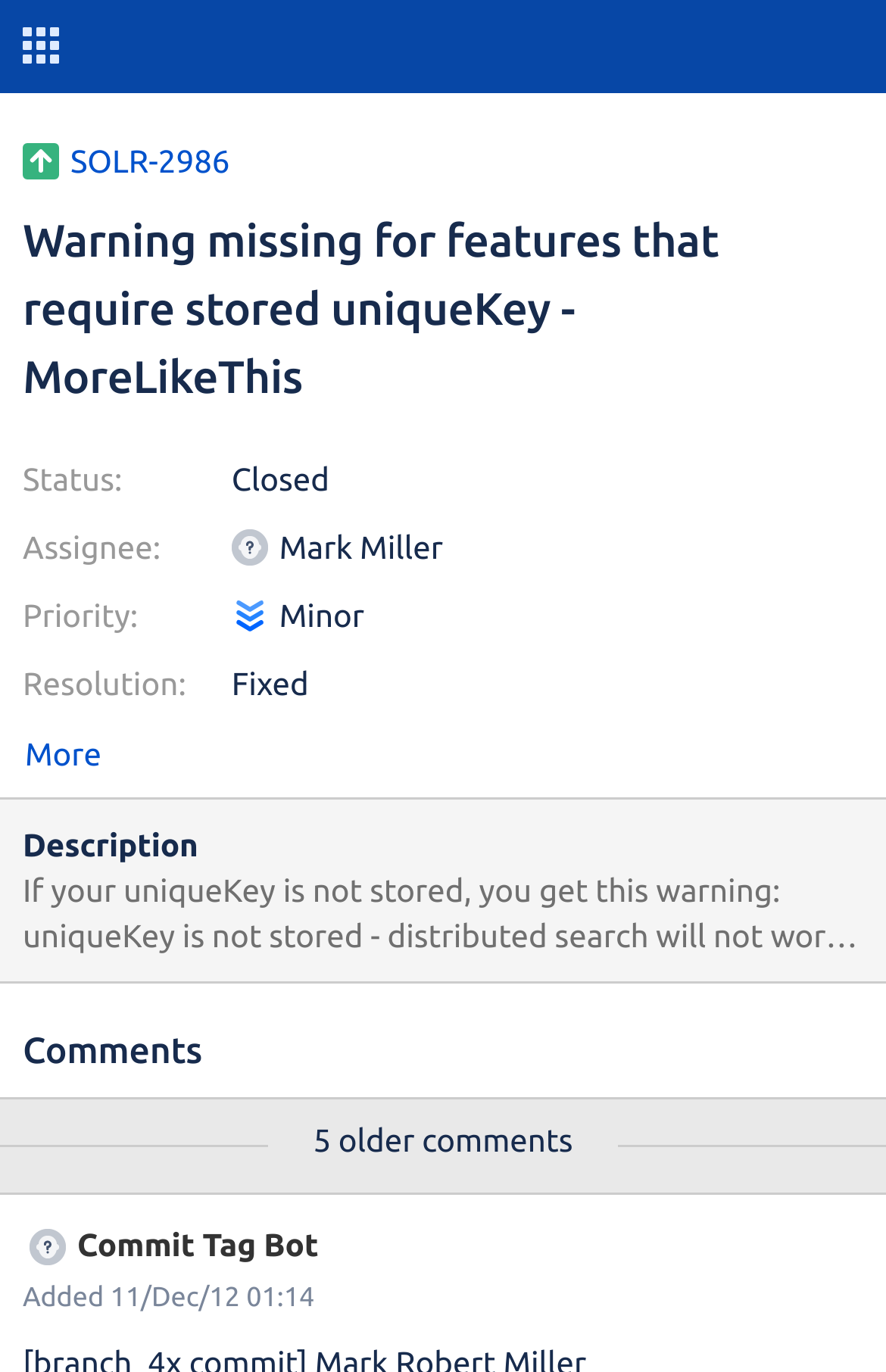What is the resolution of the issue?
Based on the image, respond with a single word or phrase.

Fixed